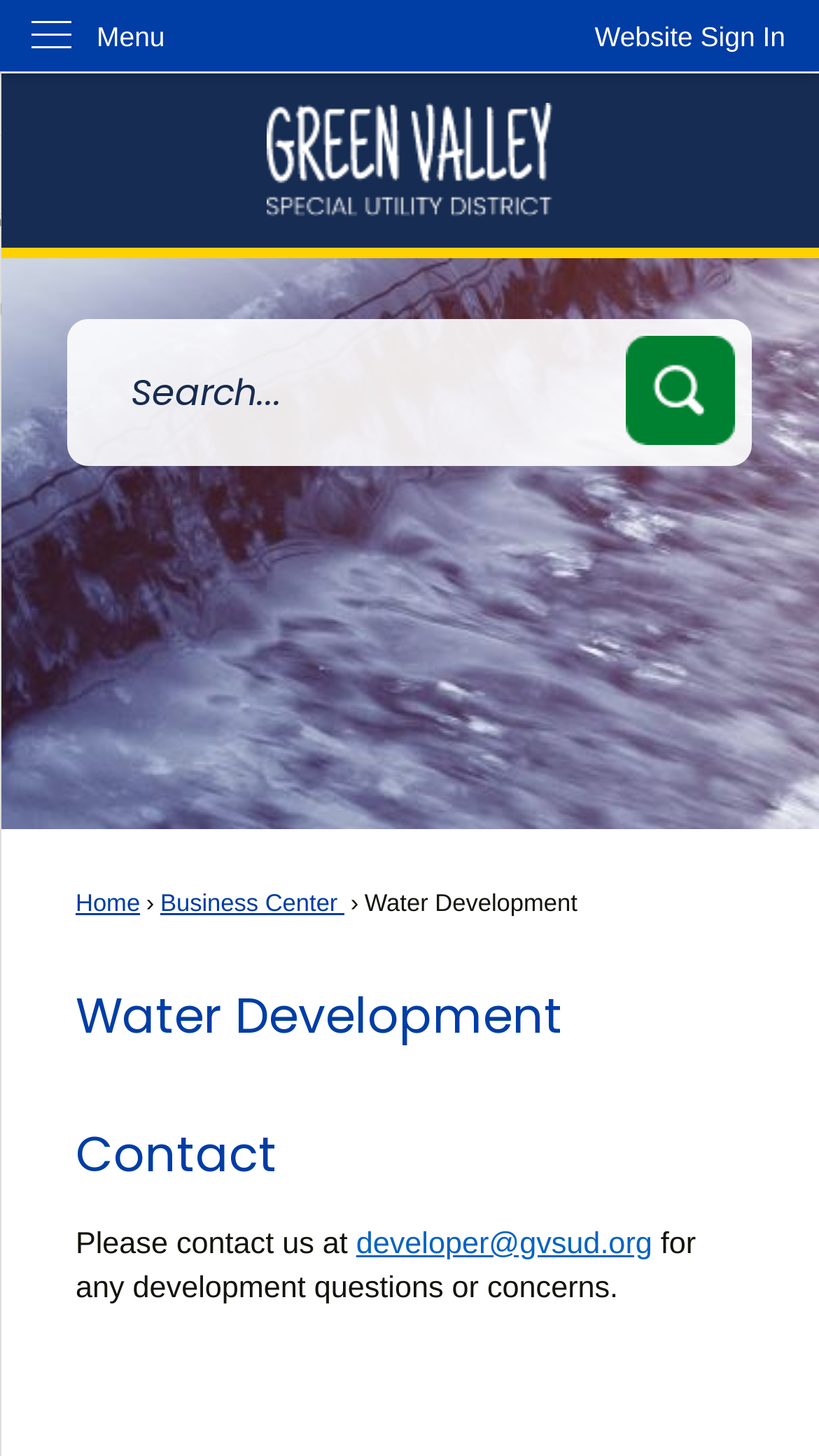Use a single word or phrase to answer the question:
What is the purpose of the 'Search' region?

To search the website